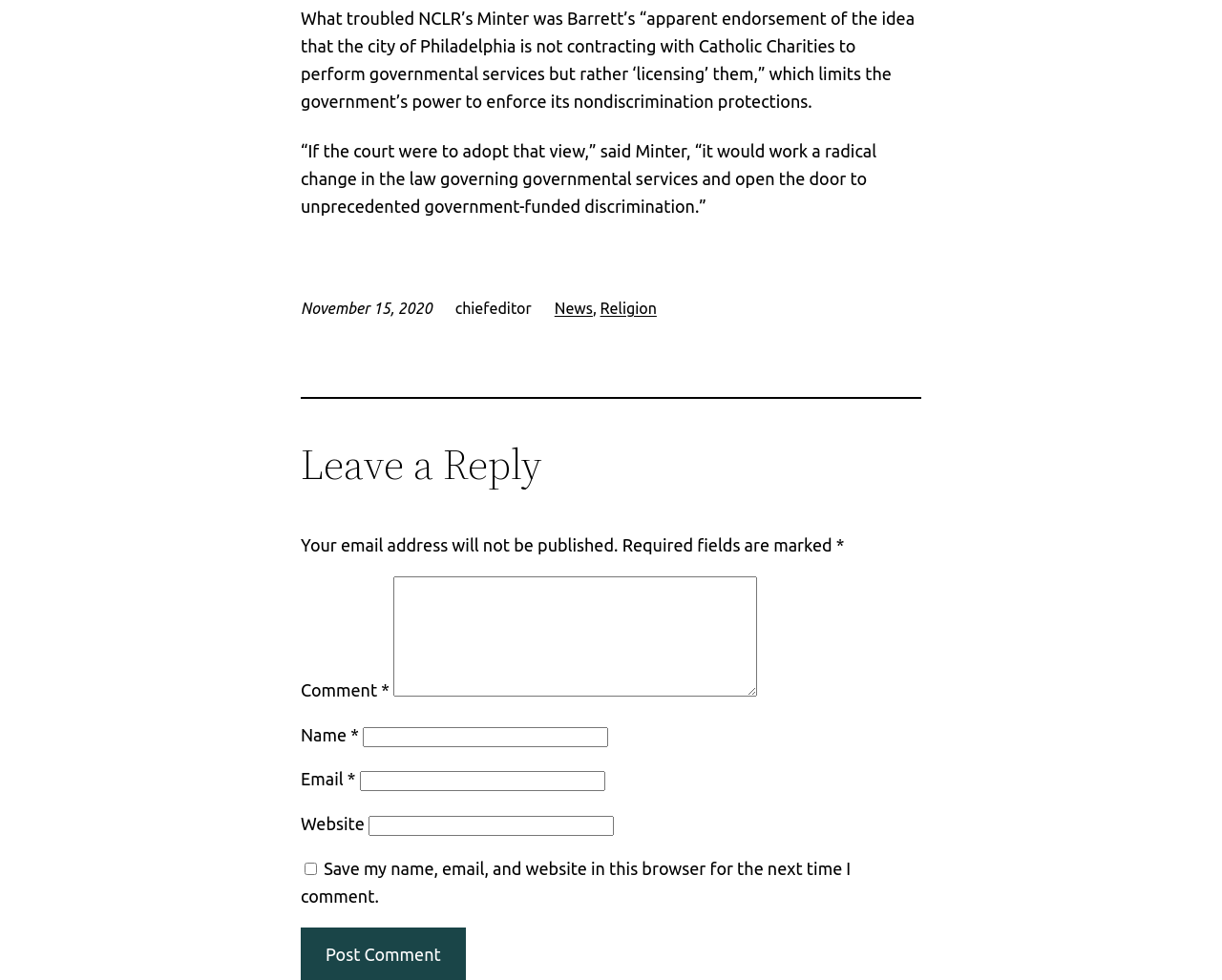Extract the bounding box for the UI element that matches this description: "Back to home".

None